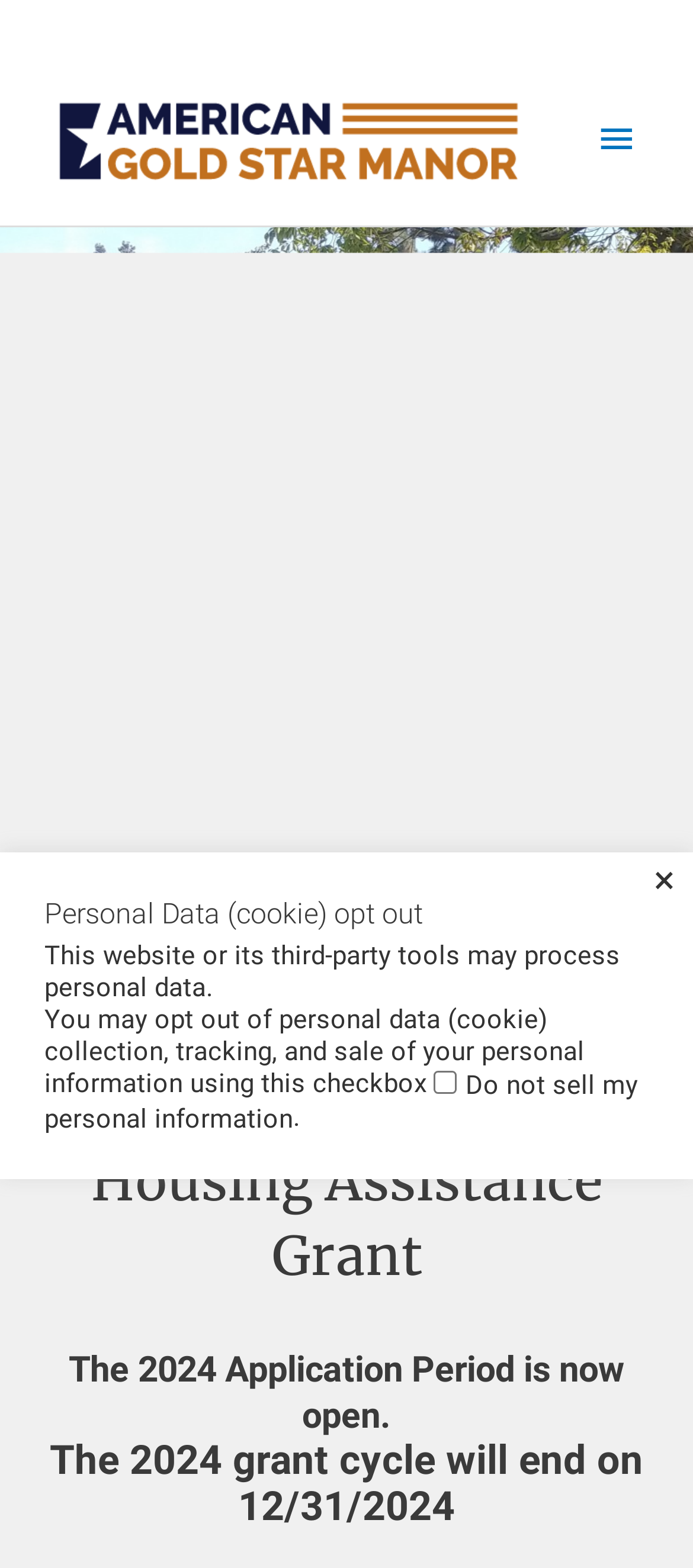Based on the description "×", find the bounding box of the specified UI element.

[0.944, 0.549, 0.974, 0.574]